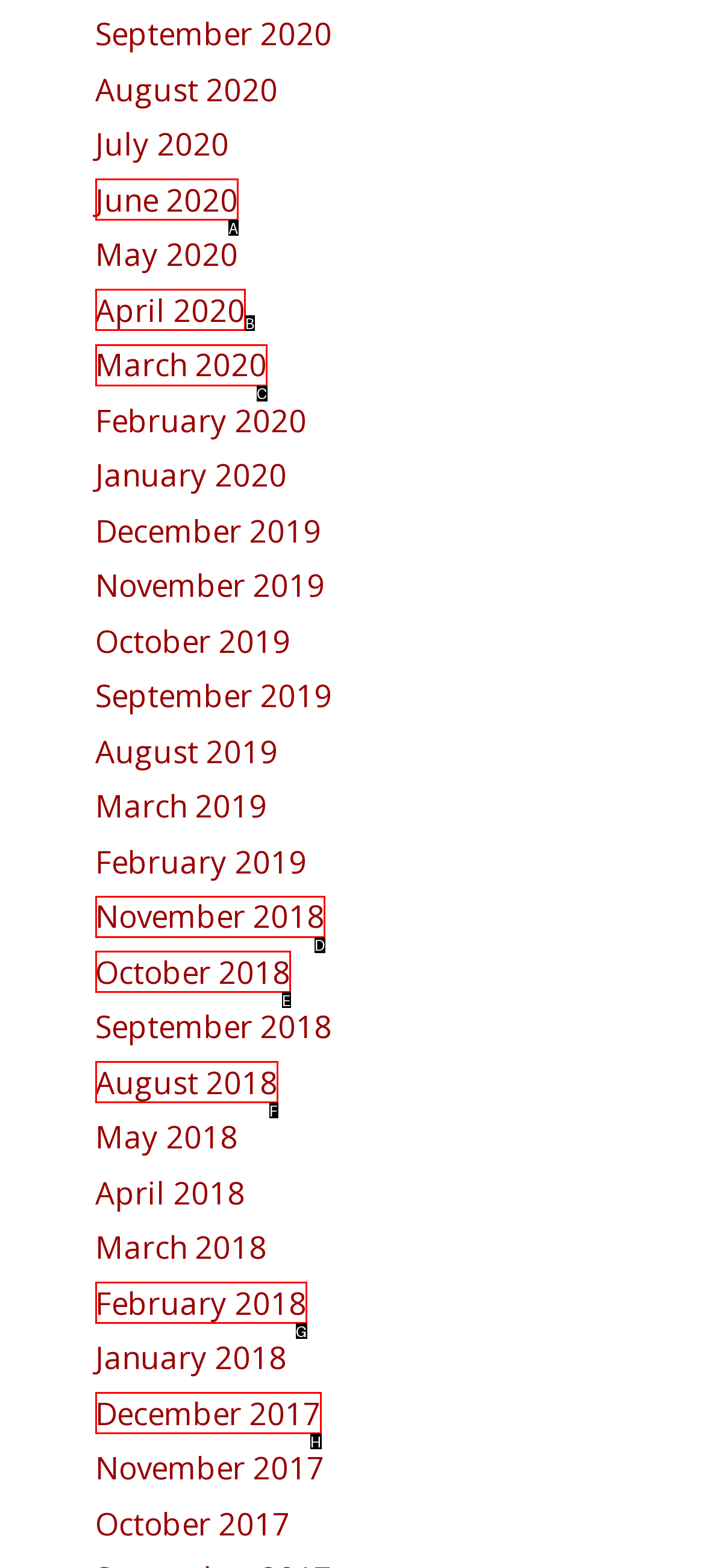Identify the HTML element that corresponds to the following description: February 2018. Provide the letter of the correct option from the presented choices.

G